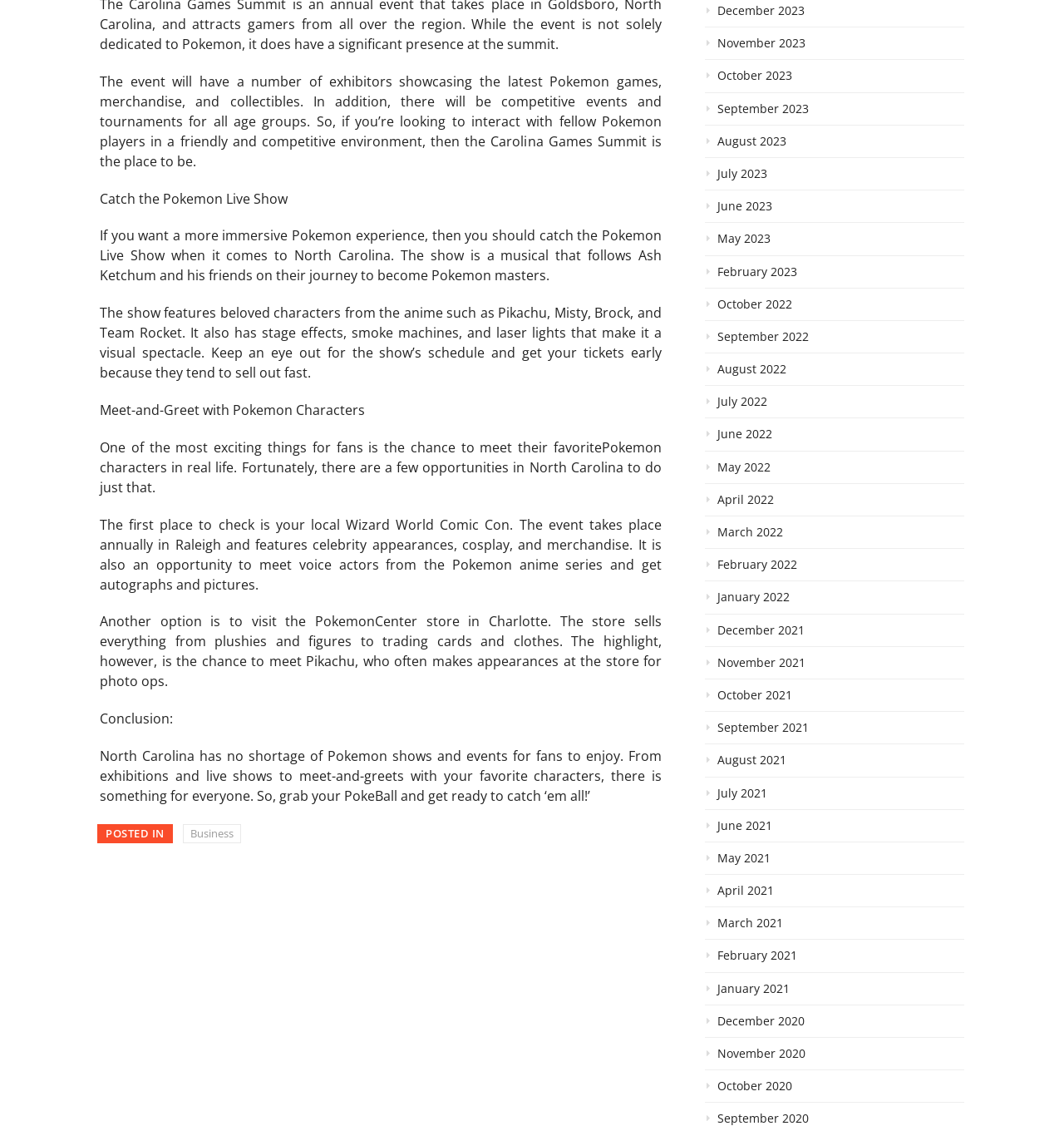Locate the bounding box of the UI element described by: "December 2021" in the given webpage screenshot.

[0.662, 0.553, 0.906, 0.574]